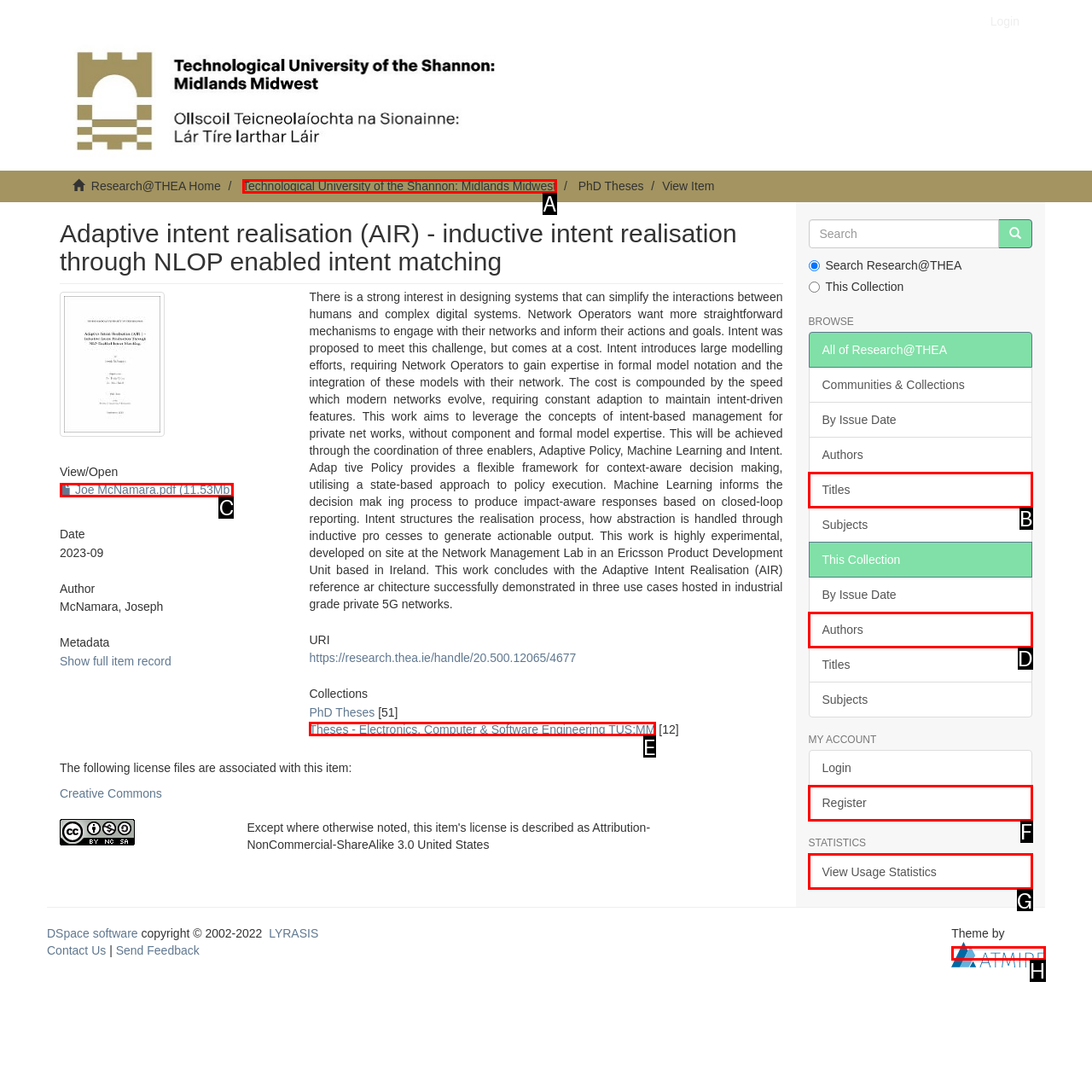Match the description: parent_node: Theme by title="Atmire NV" to one of the options shown. Reply with the letter of the best match.

H